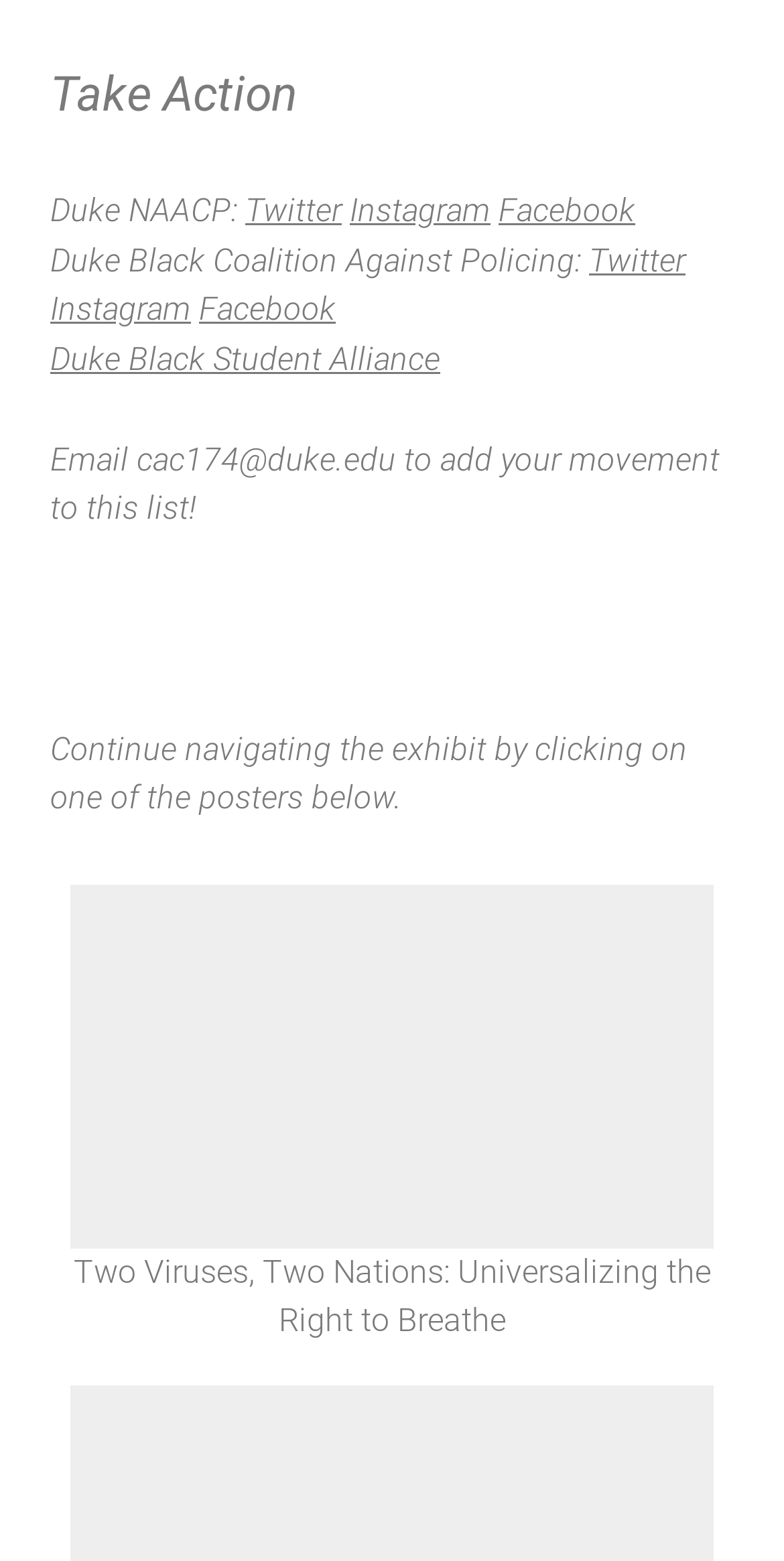What is the instruction to navigate the exhibit?
Based on the image, give a concise answer in the form of a single word or short phrase.

Click on one of the posters below